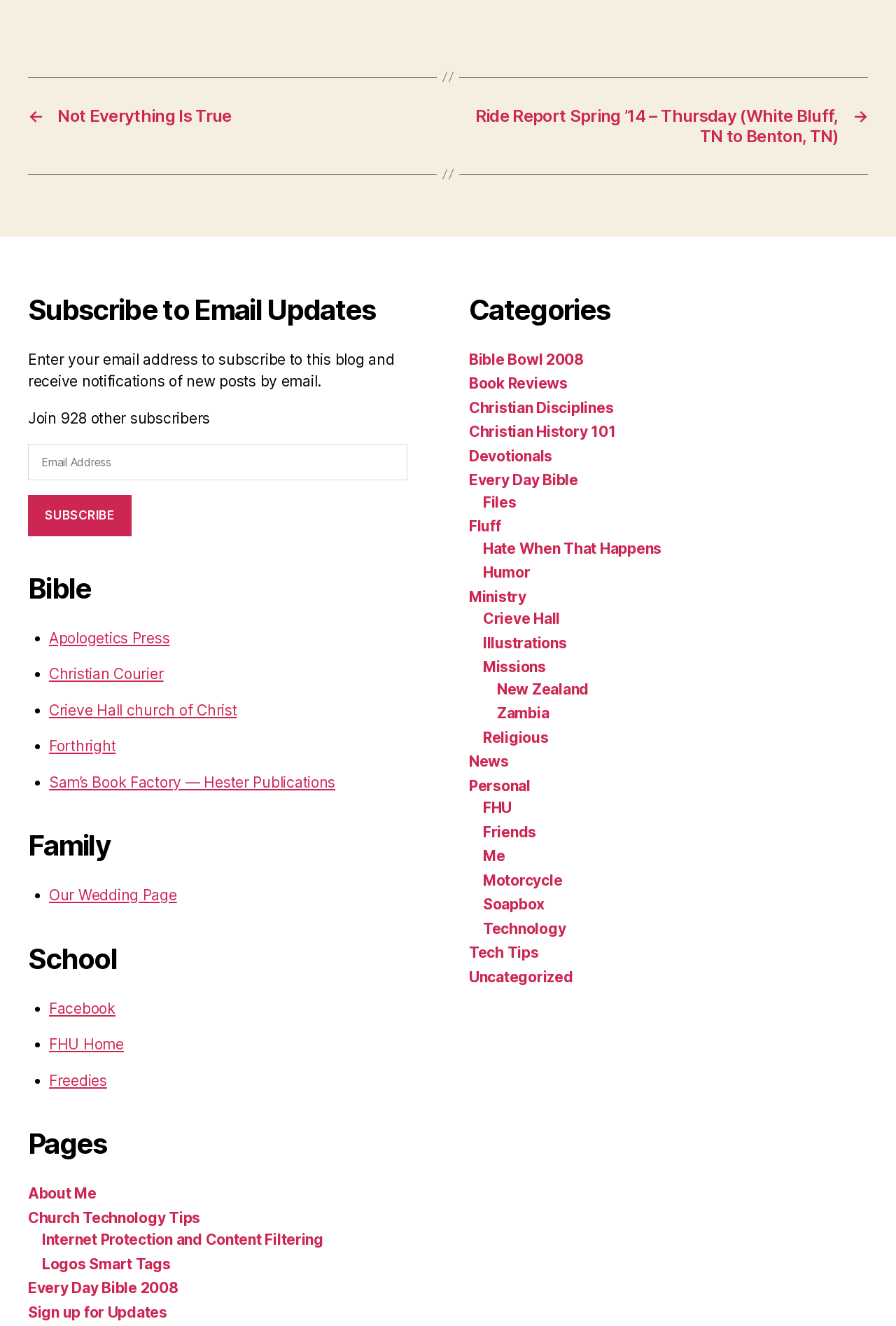Is there a way to search for specific content on the webpage?
Answer with a single word or phrase by referring to the visual content.

No